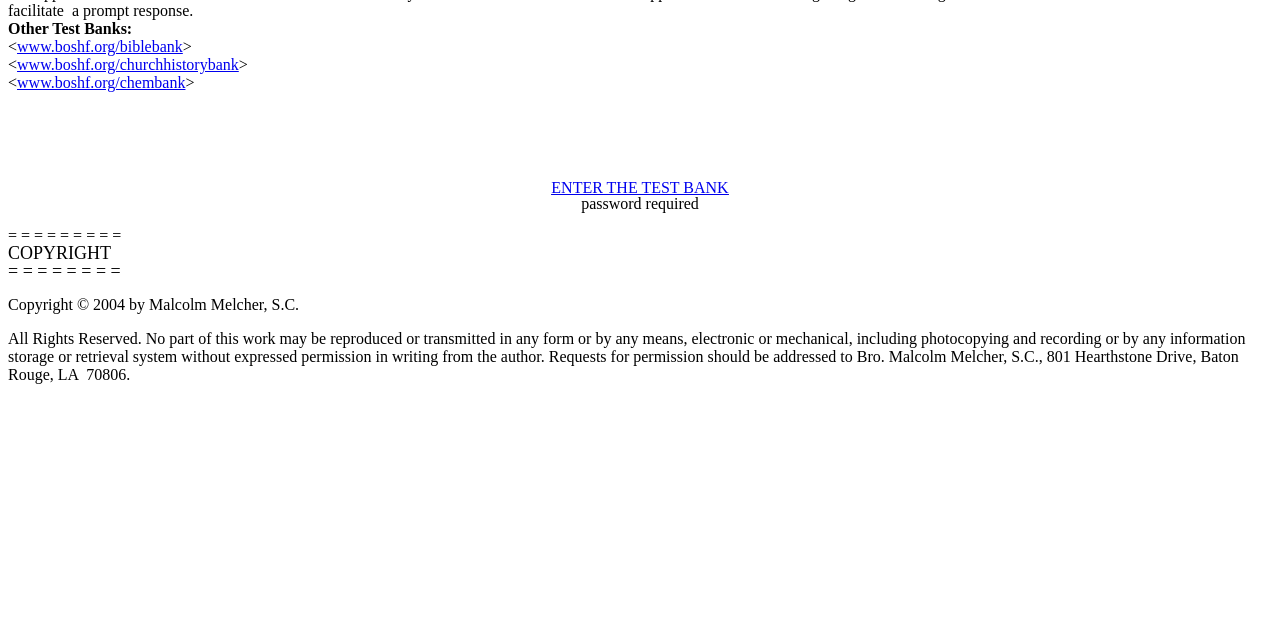Using the provided element description, identify the bounding box coordinates as (top-left x, top-left y, bottom-right x, bottom-right y). Ensure all values are between 0 and 1. Description: ENTER THE TEST BANK

[0.431, 0.28, 0.569, 0.306]